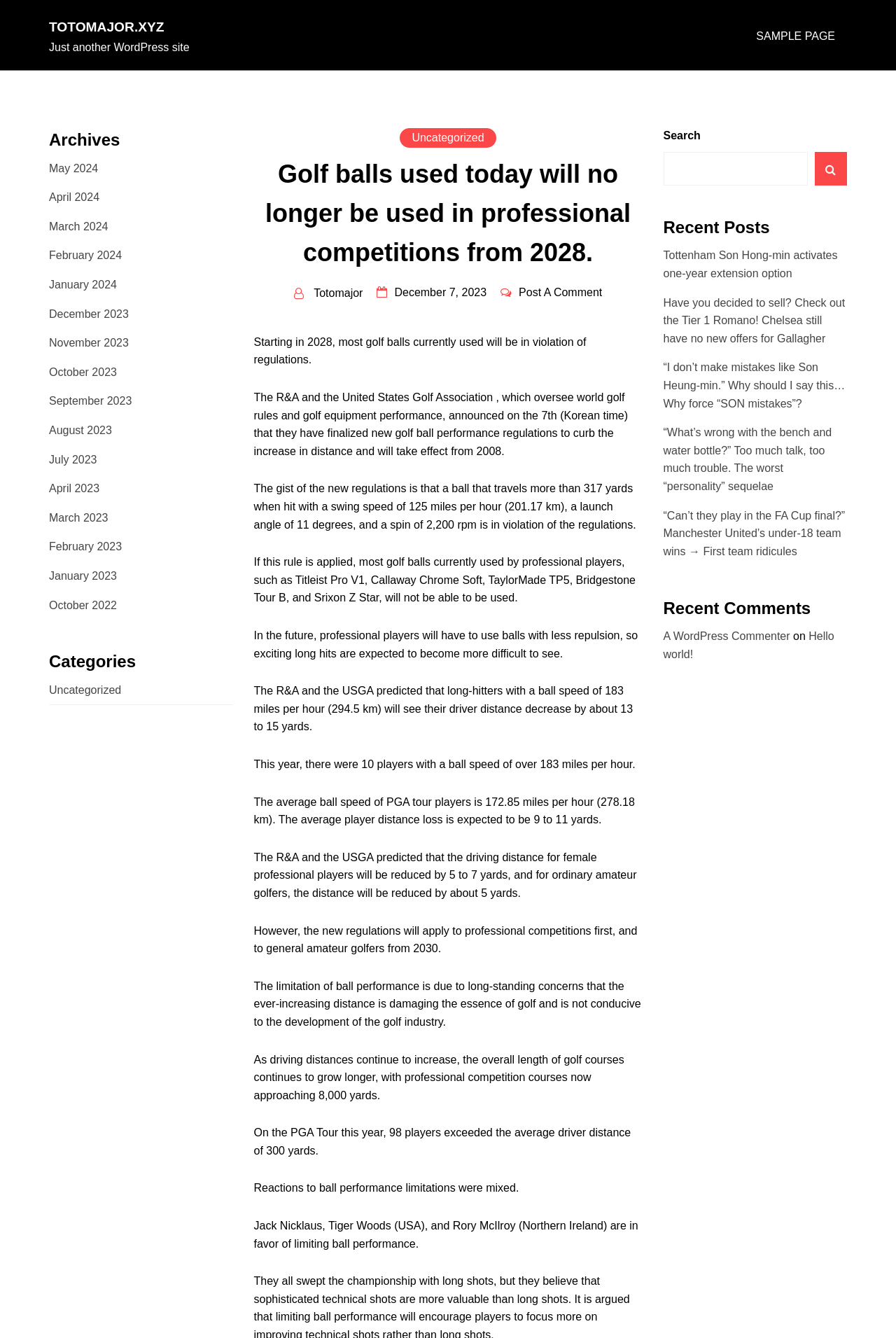Who is in favor of limiting ball performance?
Based on the screenshot, give a detailed explanation to answer the question.

The article mentions that Jack Nicklaus, Tiger Woods, and Rory McIlroy are in favor of limiting ball performance, as part of the discussion on the reactions to the new regulations.